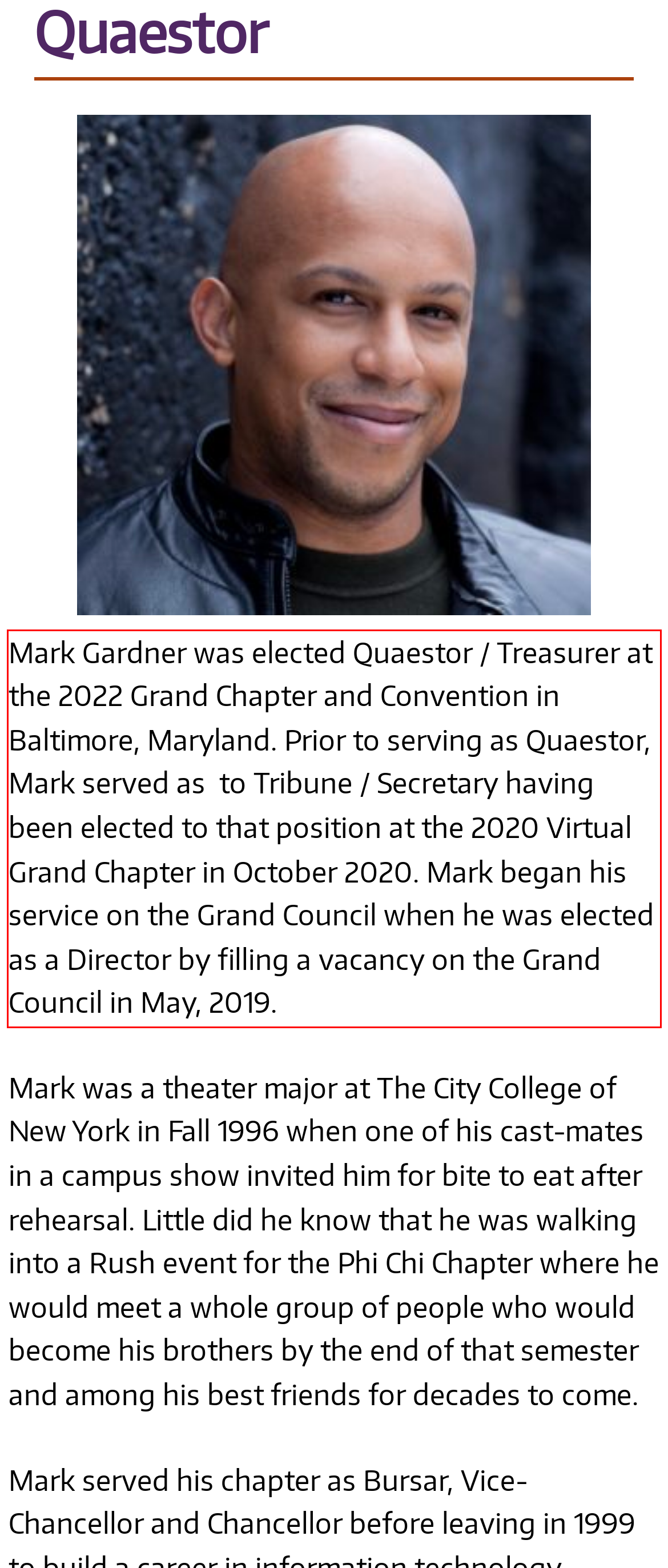Within the screenshot of the webpage, there is a red rectangle. Please recognize and generate the text content inside this red bounding box.

Mark Gardner was elected Quaestor / Treasurer at the 2022 Grand Chapter and Convention in Baltimore, Maryland. Prior to serving as Quaestor, Mark served as to Tribune / Secretary having been elected to that position at the 2020 Virtual Grand Chapter in October 2020. Mark began his service on the Grand Council when he was elected as a Director by filling a vacancy on the Grand Council in May, 2019.